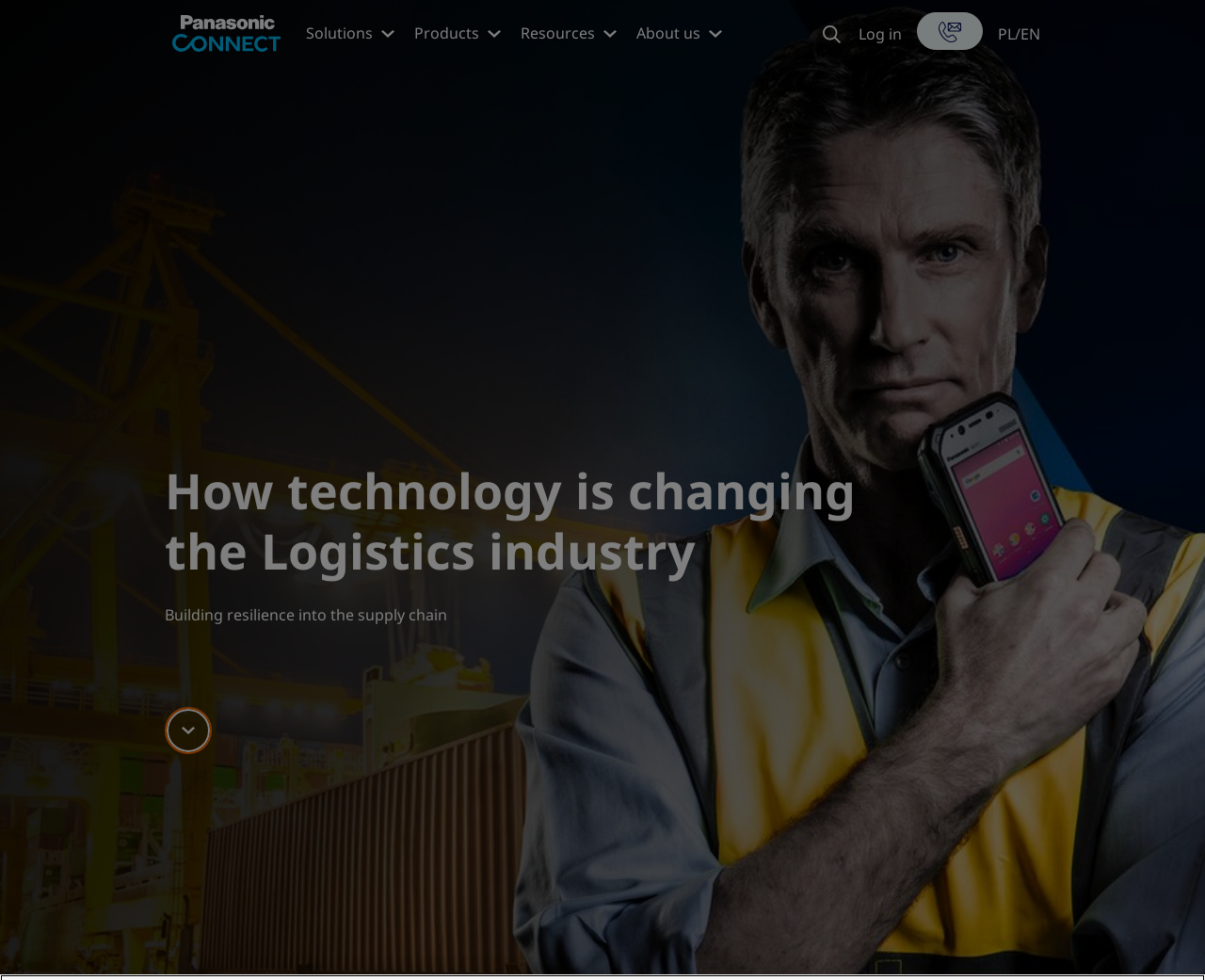Identify the bounding box of the UI component described as: "Products".

[0.337, 0.014, 0.425, 0.054]